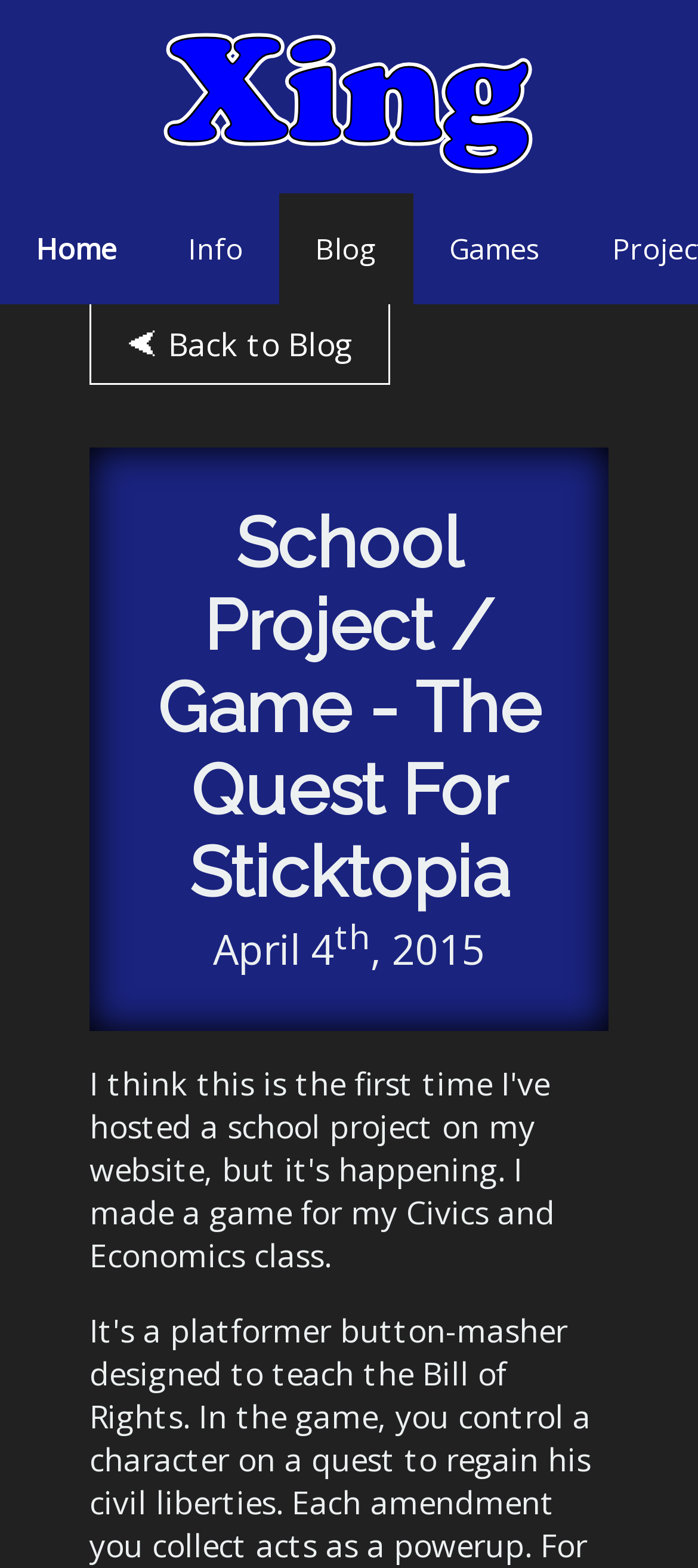Is there a link to the blog?
Answer the question in as much detail as possible.

I determined the answer by finding the link element 'Blog' which is a navigation element on the webpage, indicating that there is a link to the blog.